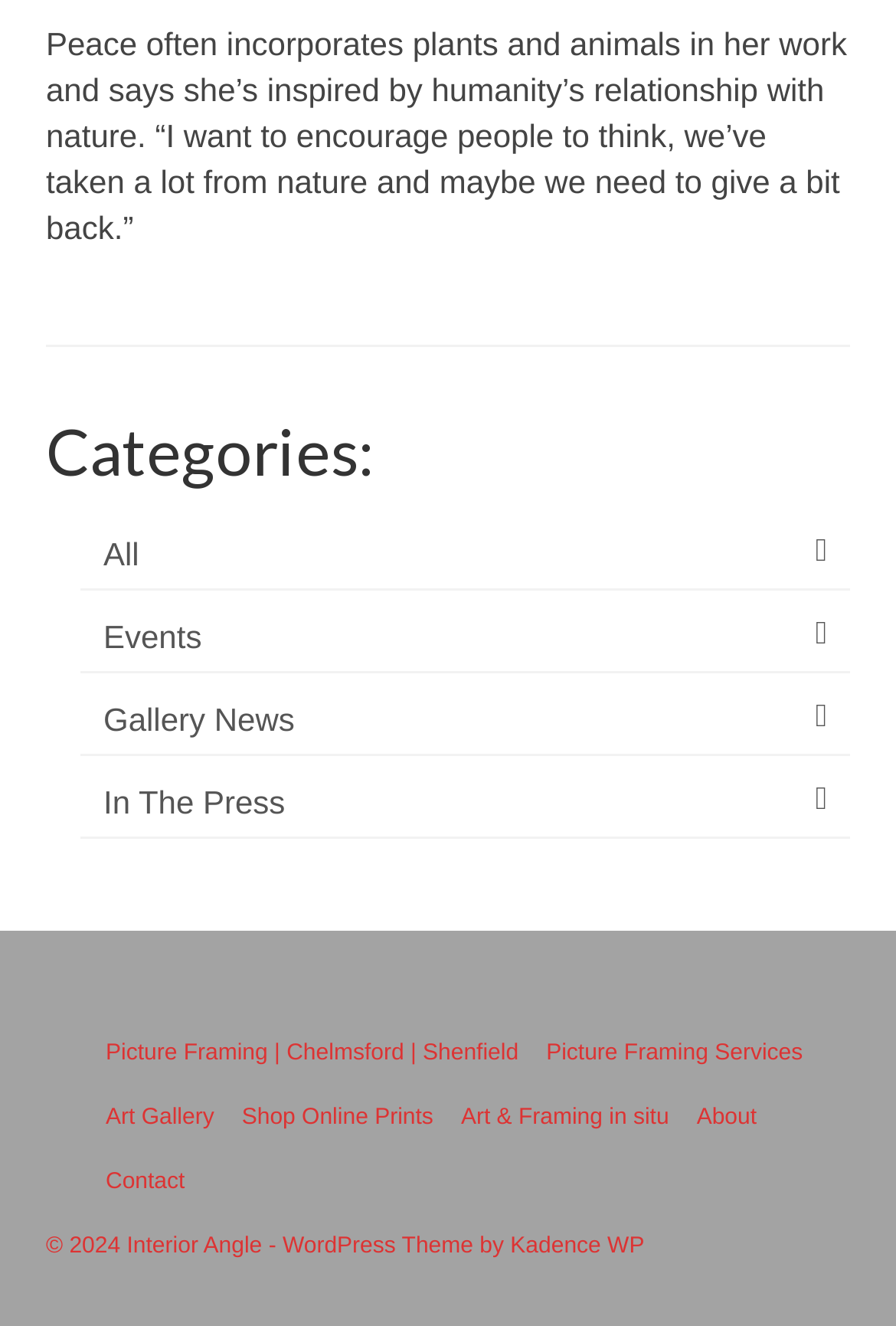Please provide a short answer using a single word or phrase for the question:
What is the artist's inspiration?

humanity's relationship with nature